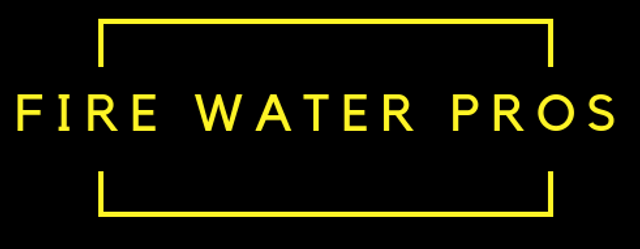Create an exhaustive description of the image.

The image prominently displays the logo of "Fire Water Pros," set against a black background. The brand name is highlighted in bold, bright yellow letters, emphasizing its significance in the context of fire and water damage restoration services. This logo signifies a professional and dedicated approach to emergency restoration, reflecting the company's commitment to providing fast and reliable assistance to clients dealing with water and fire damage. It serves as both a visual identifier and a reminder of the services the company offers, creating an impactful presence on the webpage.